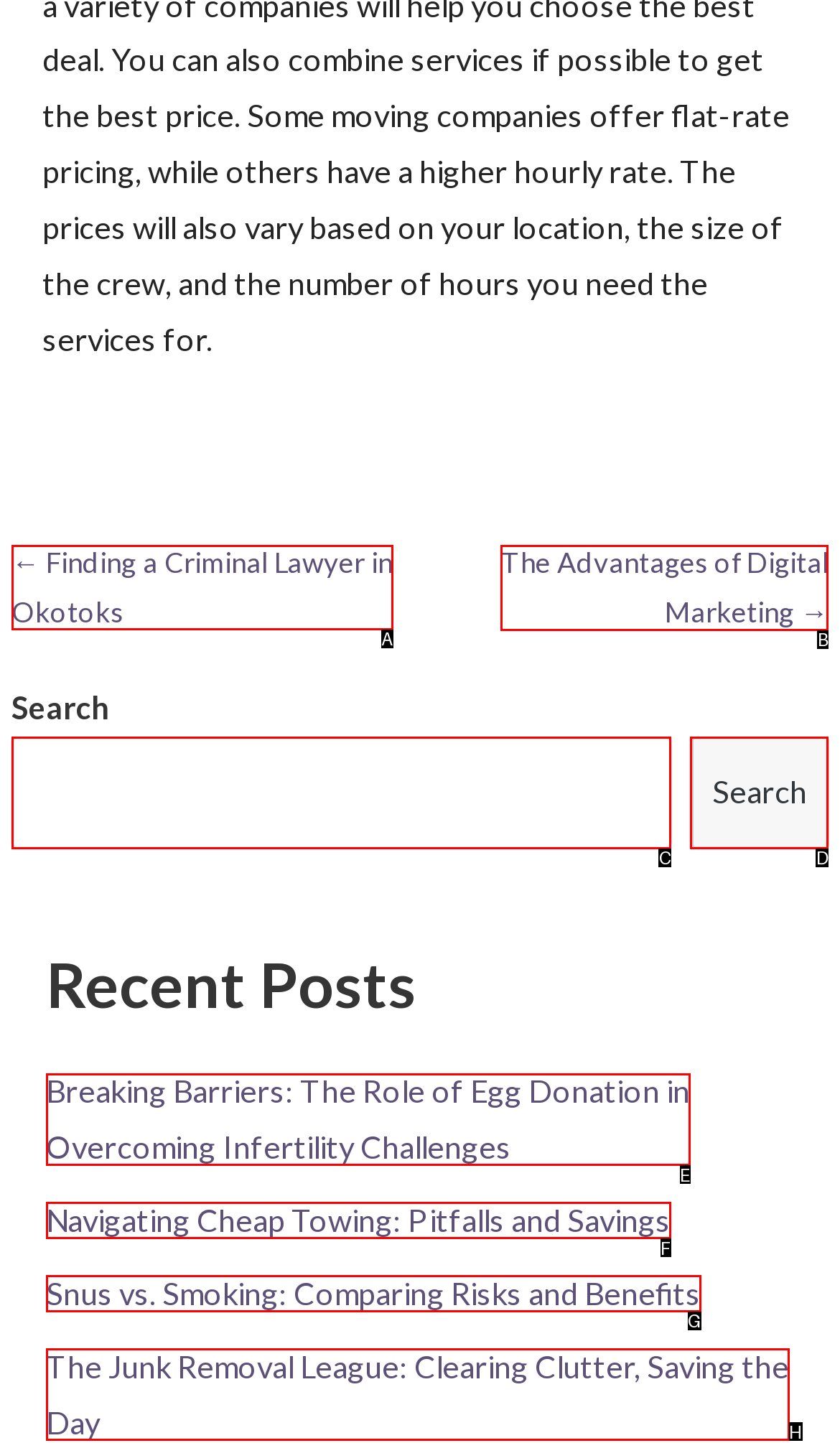For the instruction: View recent comments, determine the appropriate UI element to click from the given options. Respond with the letter corresponding to the correct choice.

None